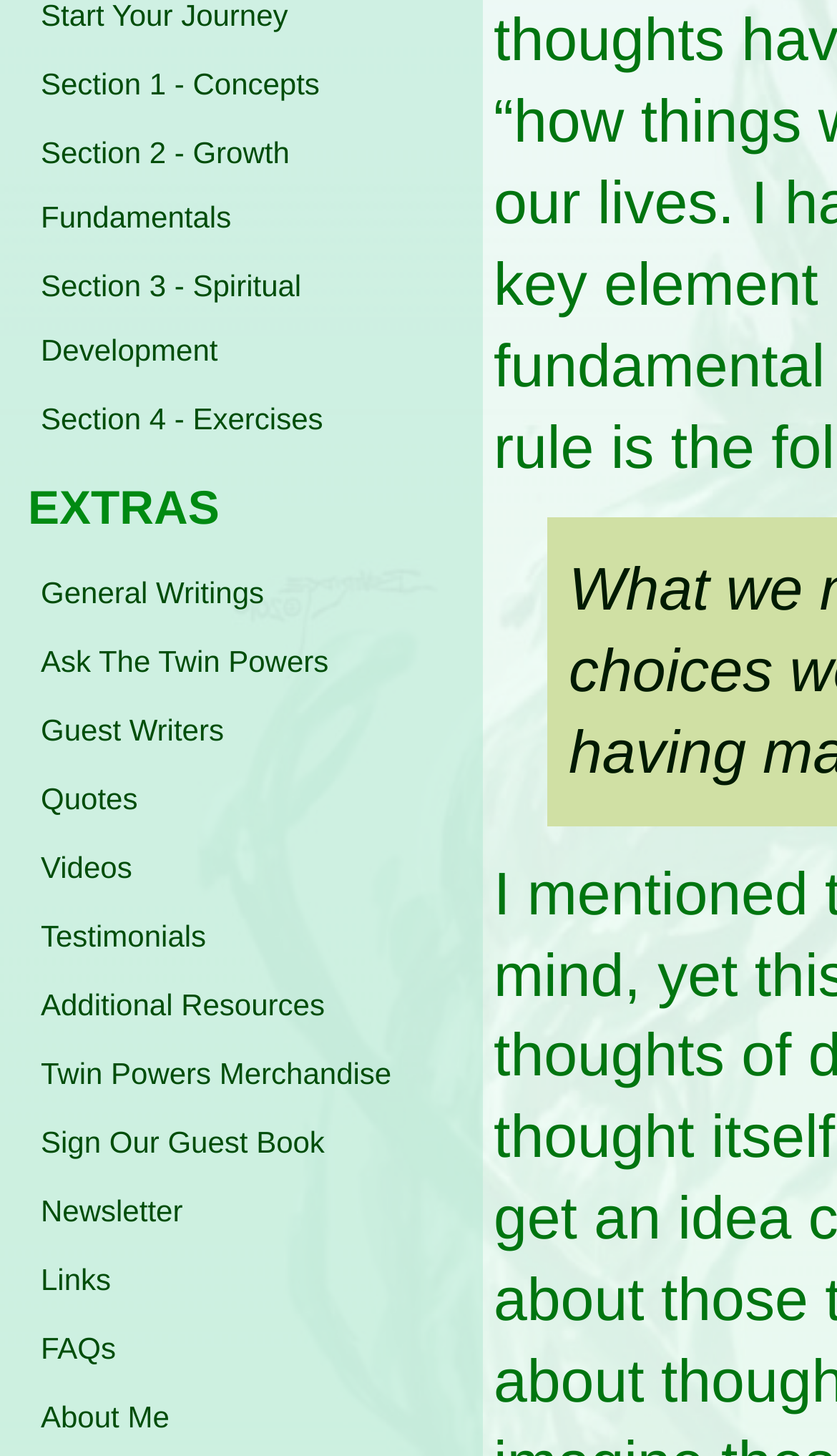What type of content is available under 'EXTRAS'?
Answer the question with detailed information derived from the image.

The 'EXTRAS' section contains various links to different types of content, including 'General Writings', 'Ask The Twin Powers', 'Guest Writers', and more, as indicated by the links listed under the 'EXTRAS' heading.